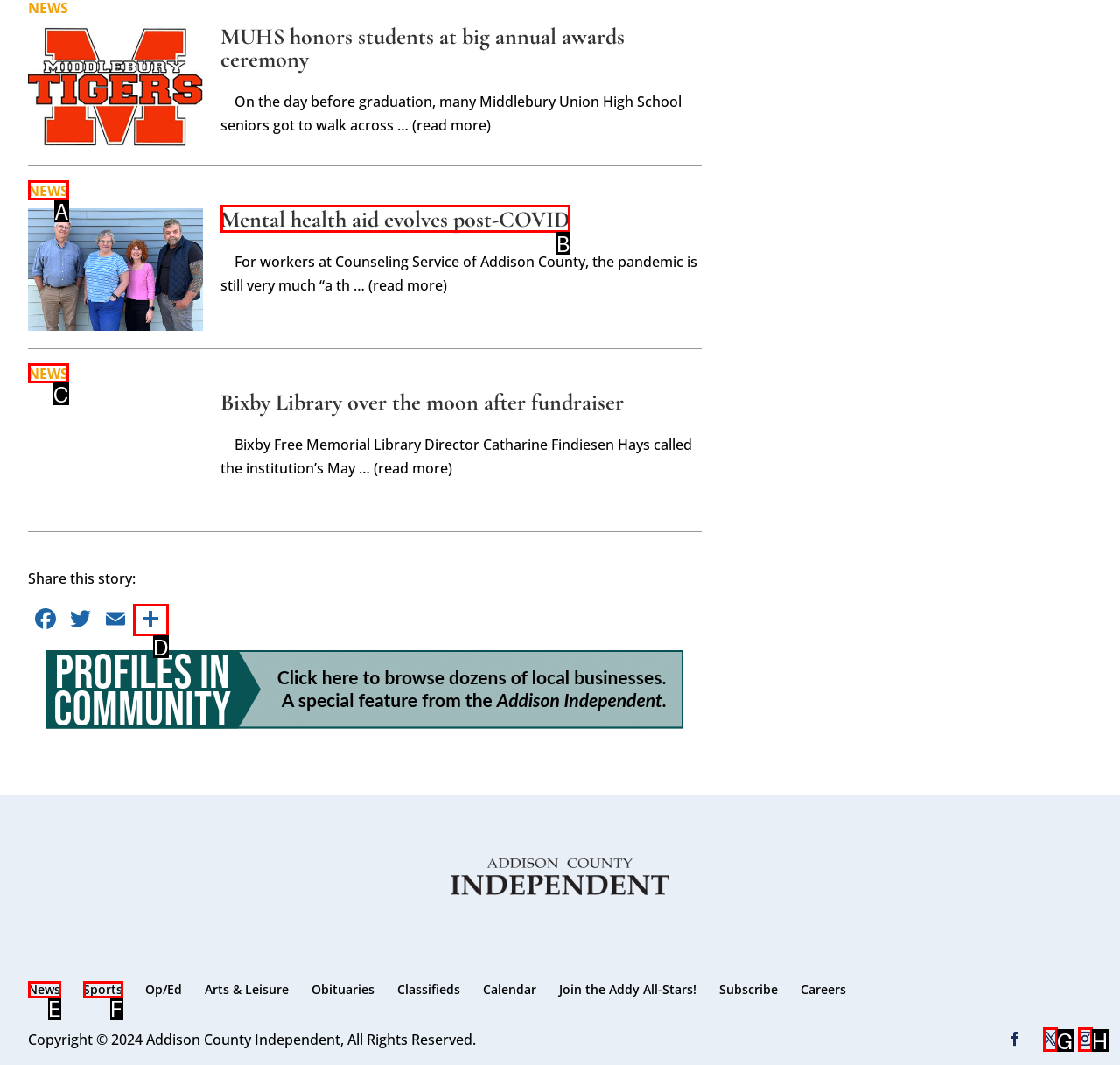Determine which option fits the element description: Mental health aid evolves post-COVID
Answer with the option’s letter directly.

B